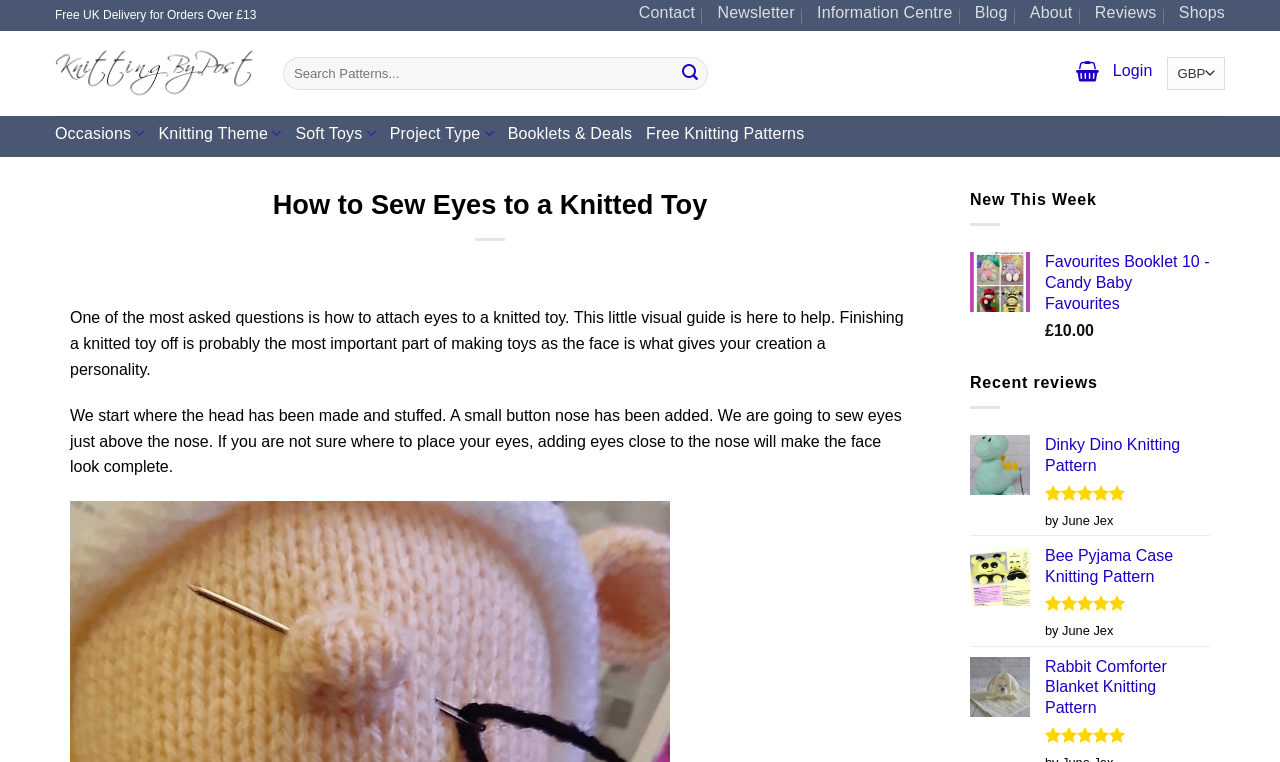What is the main topic of this webpage?
Provide a fully detailed and comprehensive answer to the question.

Based on the webpage content, the main topic is about sewing eyes to a knitted toy, which is indicated by the heading 'How to Sew Eyes to a Knitted Toy' and the descriptive text that follows.